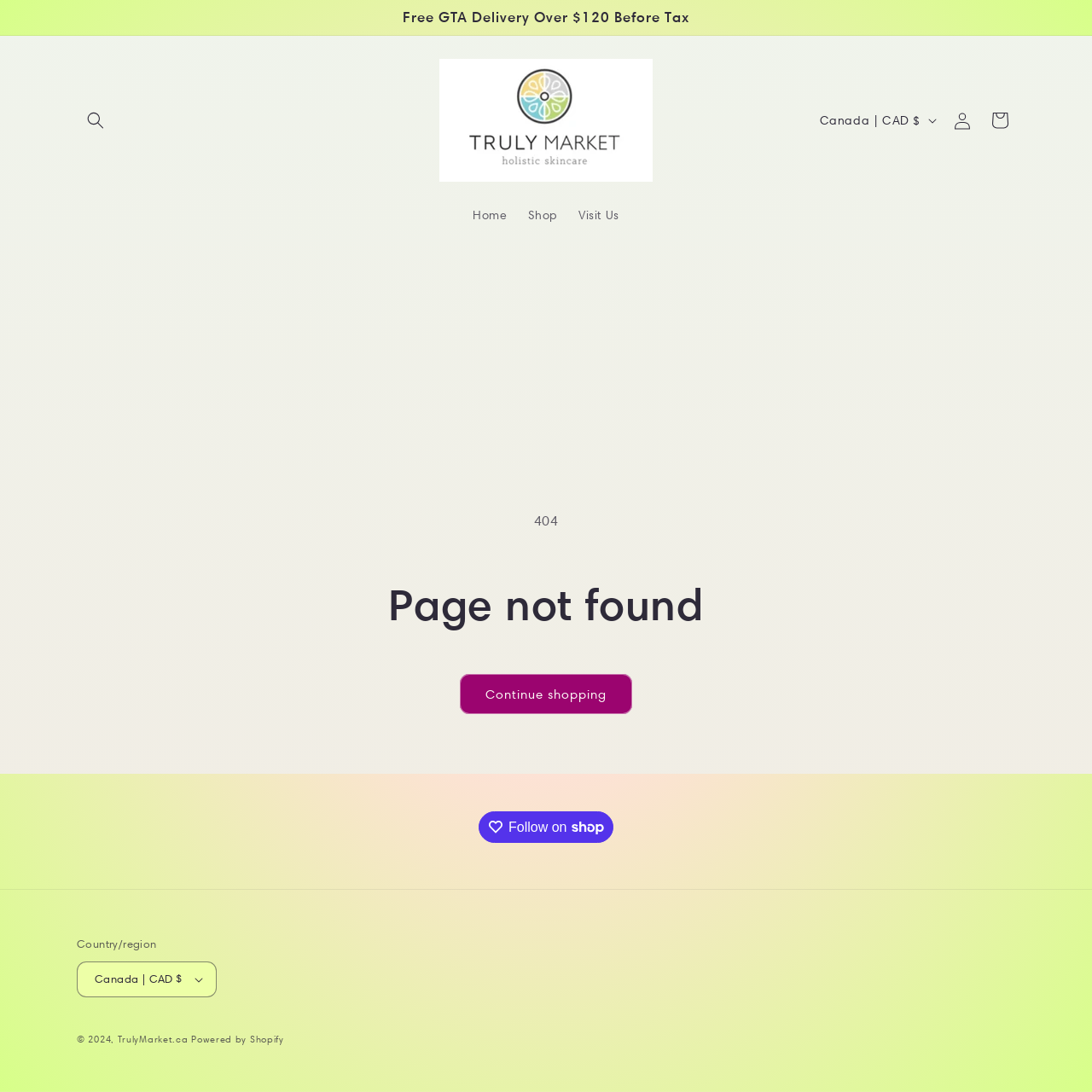Determine the bounding box coordinates of the target area to click to execute the following instruction: "Continue shopping."

[0.421, 0.617, 0.579, 0.654]